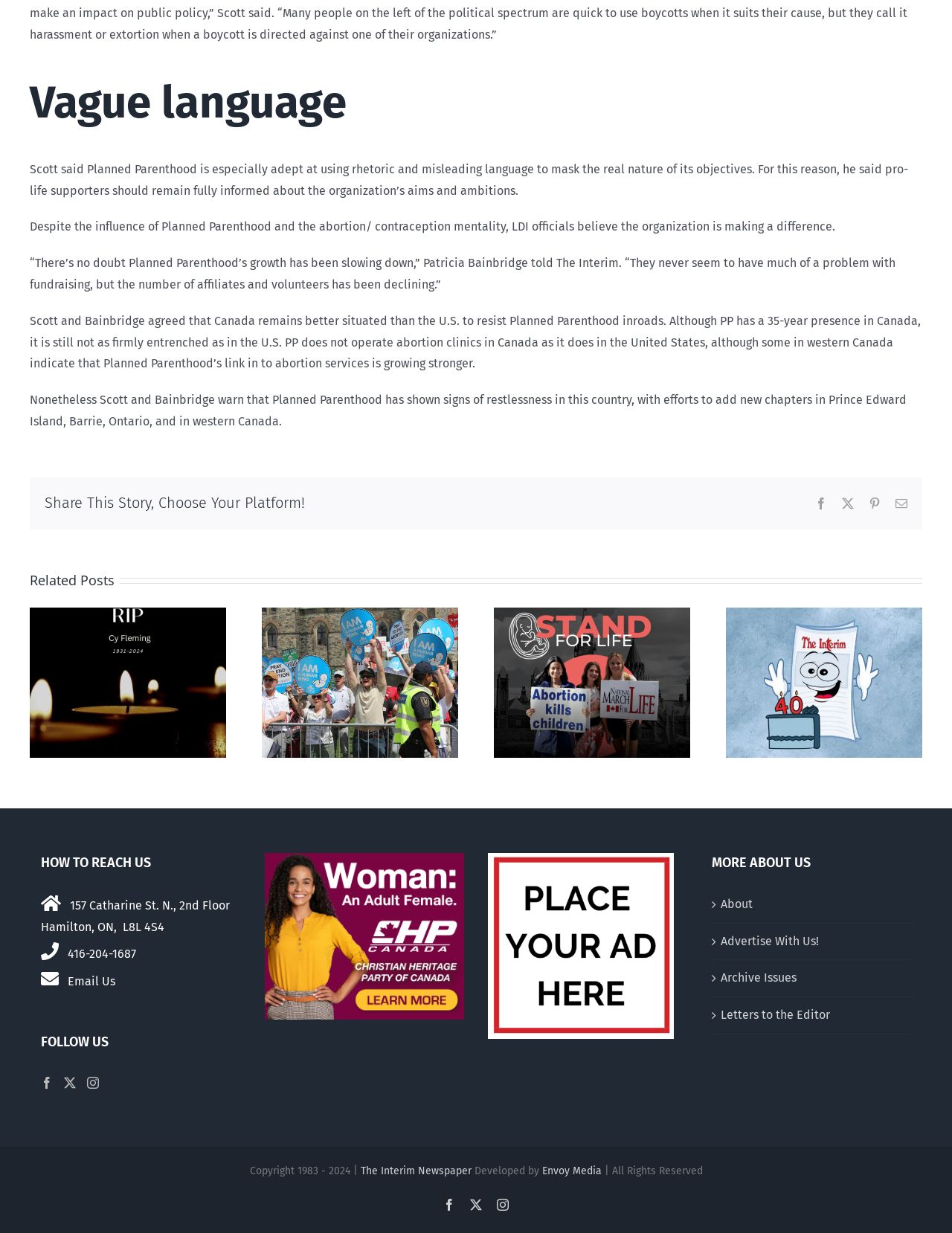What is the topic of the article?
Refer to the screenshot and answer in one word or phrase.

Vague language